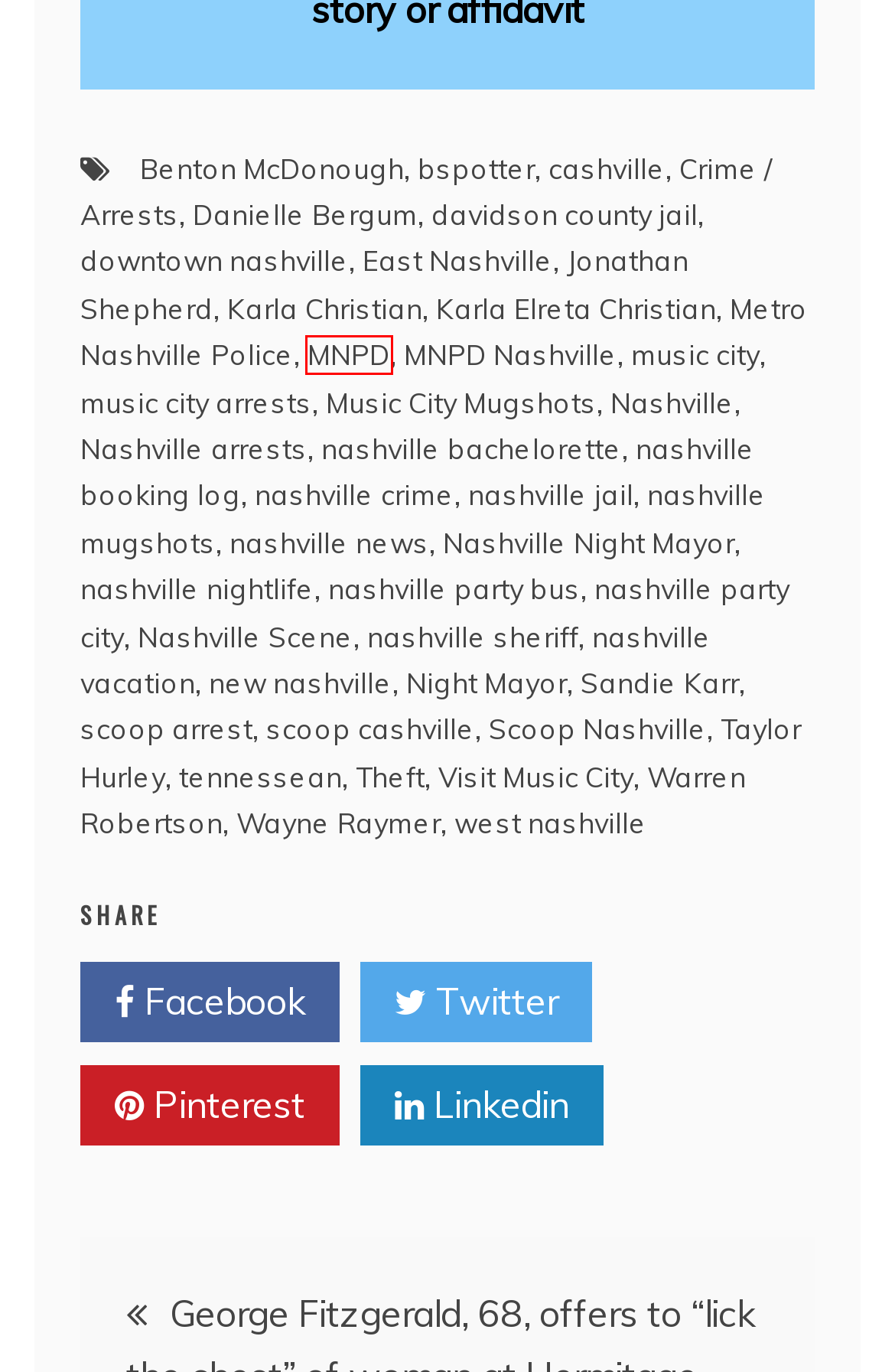Analyze the screenshot of a webpage with a red bounding box and select the webpage description that most accurately describes the new page resulting from clicking the element inside the red box. Here are the candidates:
A. downtown nashville – Downtown Nashville's Broadway Crime
B. west nashville – Downtown Nashville's Broadway Crime
C. scoop cashville – Downtown Nashville's Broadway Crime
D. Crime / Arrests – Downtown Nashville's Broadway Crime
E. MNPD – Downtown Nashville's Broadway Crime
F. nashville sheriff – Downtown Nashville's Broadway Crime
G. scoop arrest – Downtown Nashville's Broadway Crime
H. Theft – Downtown Nashville's Broadway Crime

E